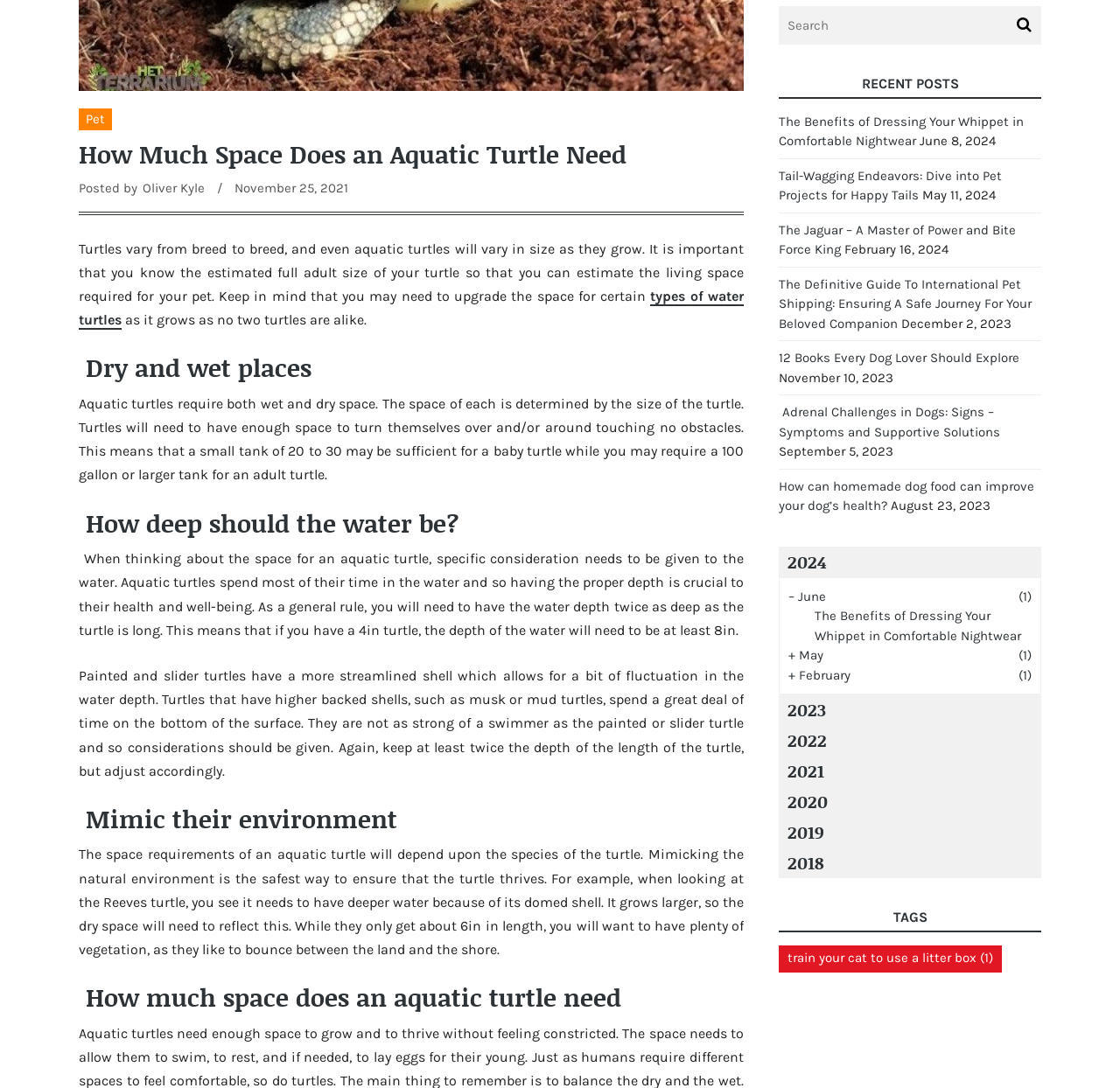Based on the element description: "types of water turtles", identify the UI element and provide its bounding box coordinates. Use four float numbers between 0 and 1, [left, top, right, bottom].

[0.07, 0.264, 0.664, 0.303]